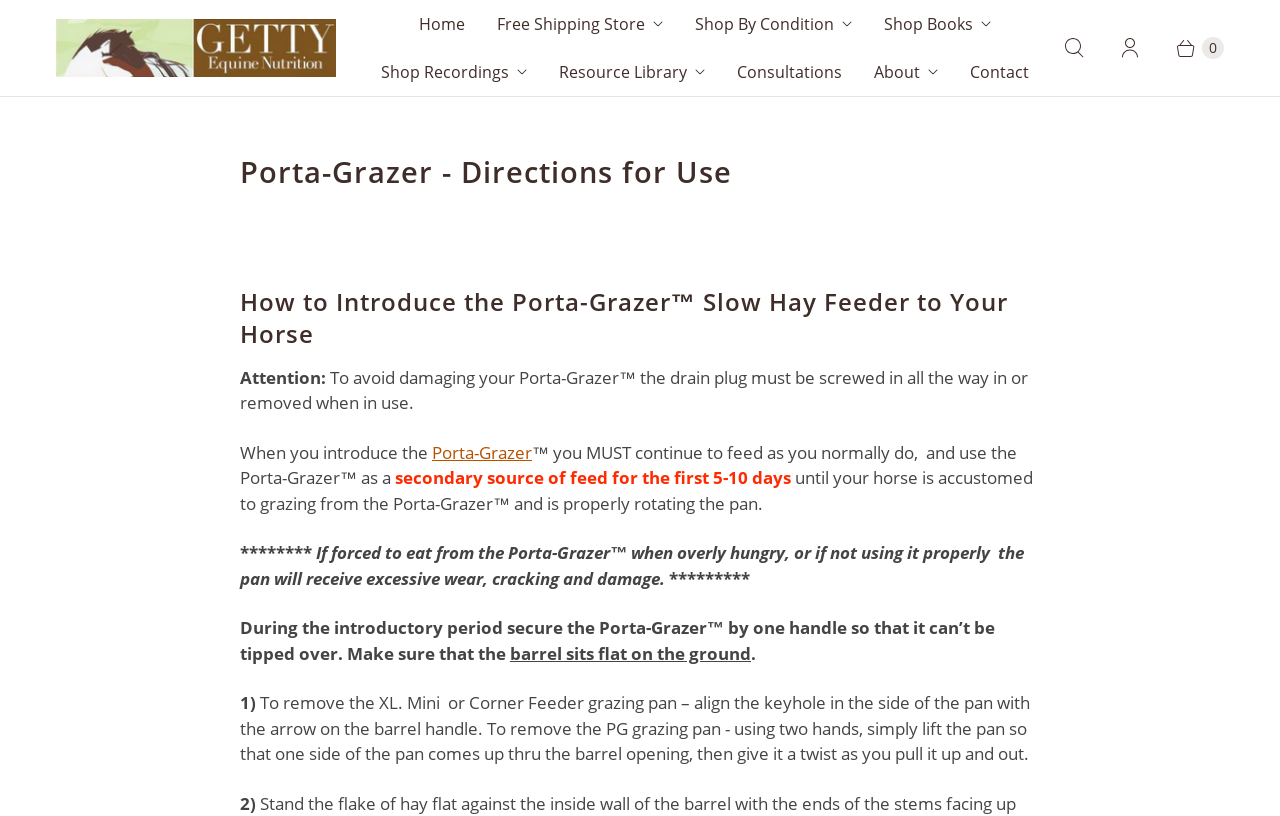Identify the text that serves as the heading for the webpage and generate it.

Porta-Grazer - Directions for Use